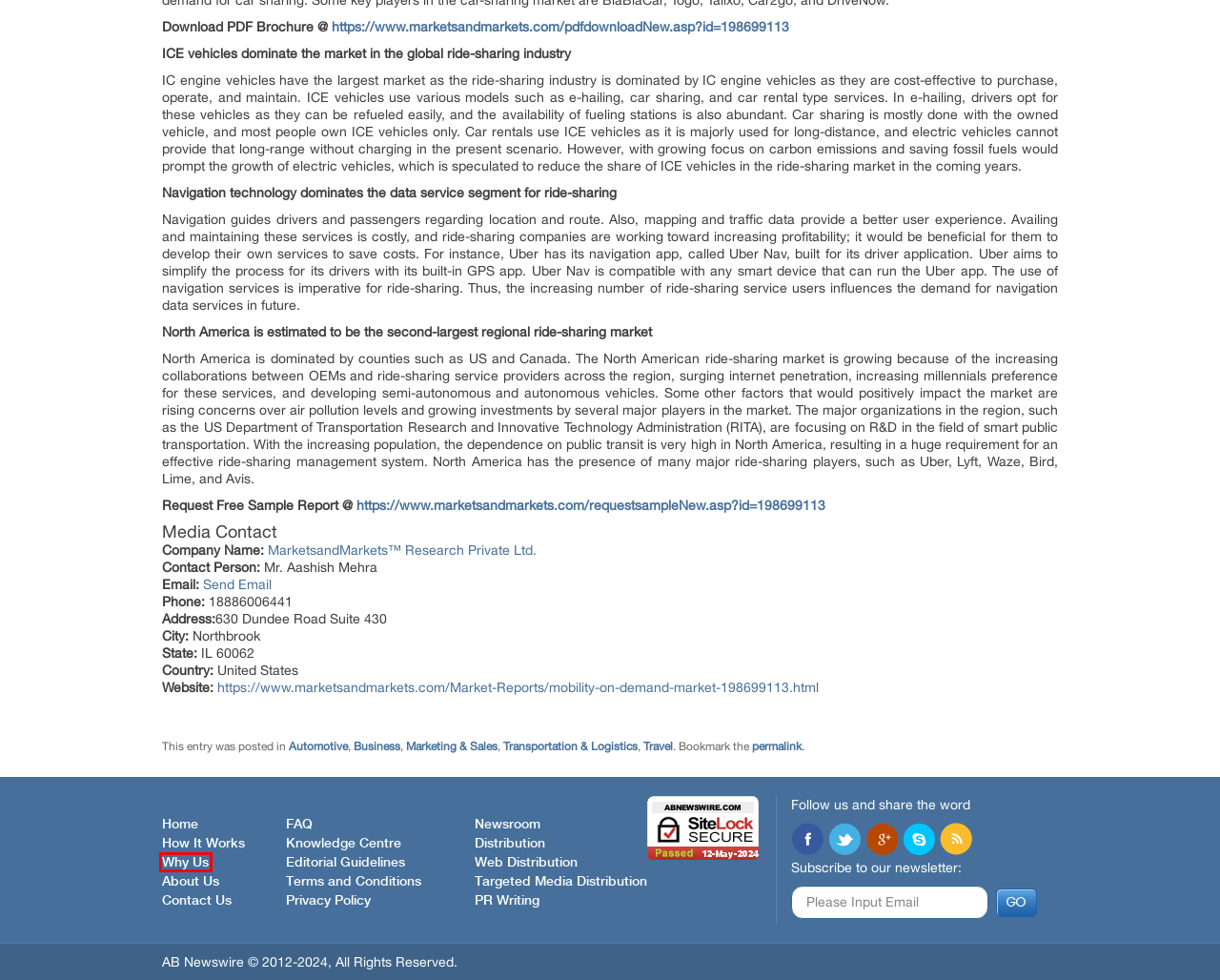You are provided with a screenshot of a webpage highlighting a UI element with a red bounding box. Choose the most suitable webpage description that matches the new page after clicking the element in the bounding box. Here are the candidates:
A. Knowledge Center - Get Accustomed with Newswire Services
B. Sample Request - Ride Sharing Market Size, Share, Growth, Value, Industry Forecast 2030
C. AB News Wire
D. Editorial Guidelines
E. Why AB Newswire: An Affordable Press Release Service: AB Newswire
F. Targeted media distribution
G. Web Distribution
H. Economical Press Release Distribution Service: Helps to Spread Your News

E